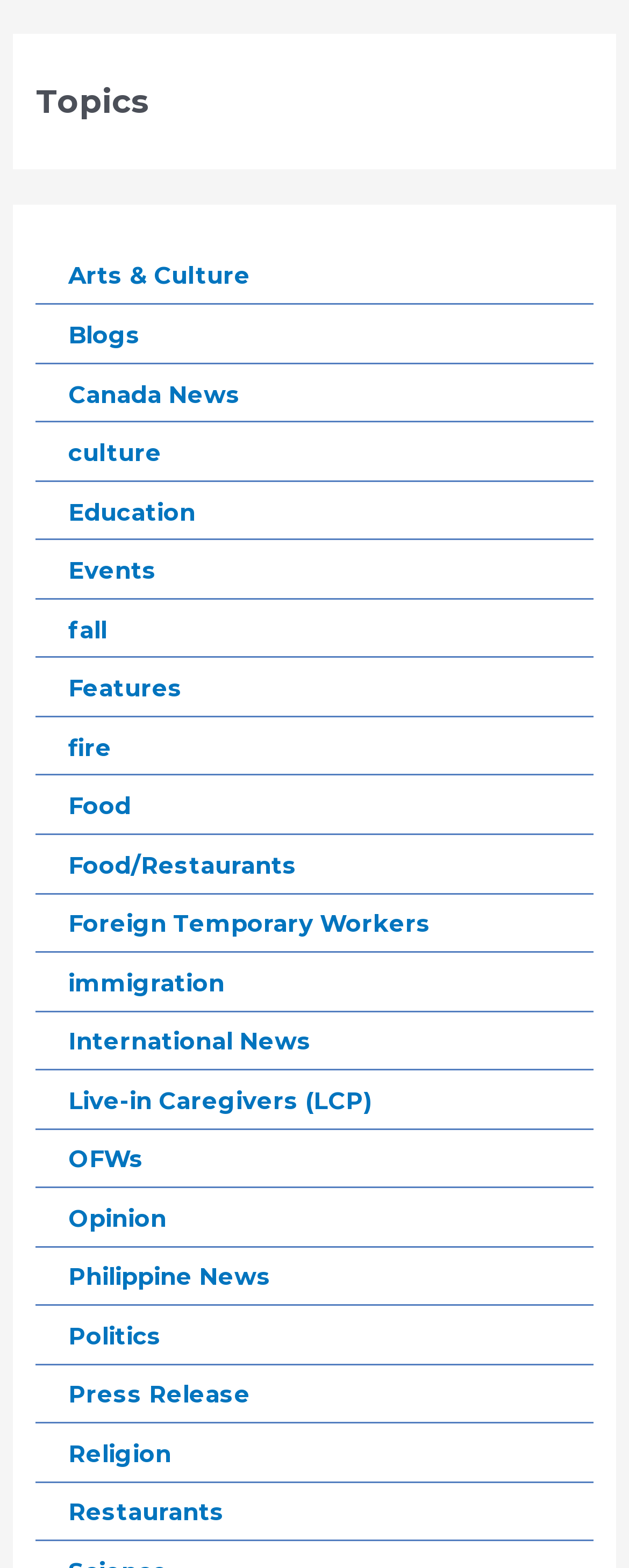Identify the bounding box coordinates of the region that needs to be clicked to carry out this instruction: "Explore Philippine News". Provide these coordinates as four float numbers ranging from 0 to 1, i.e., [left, top, right, bottom].

[0.109, 0.805, 0.432, 0.824]